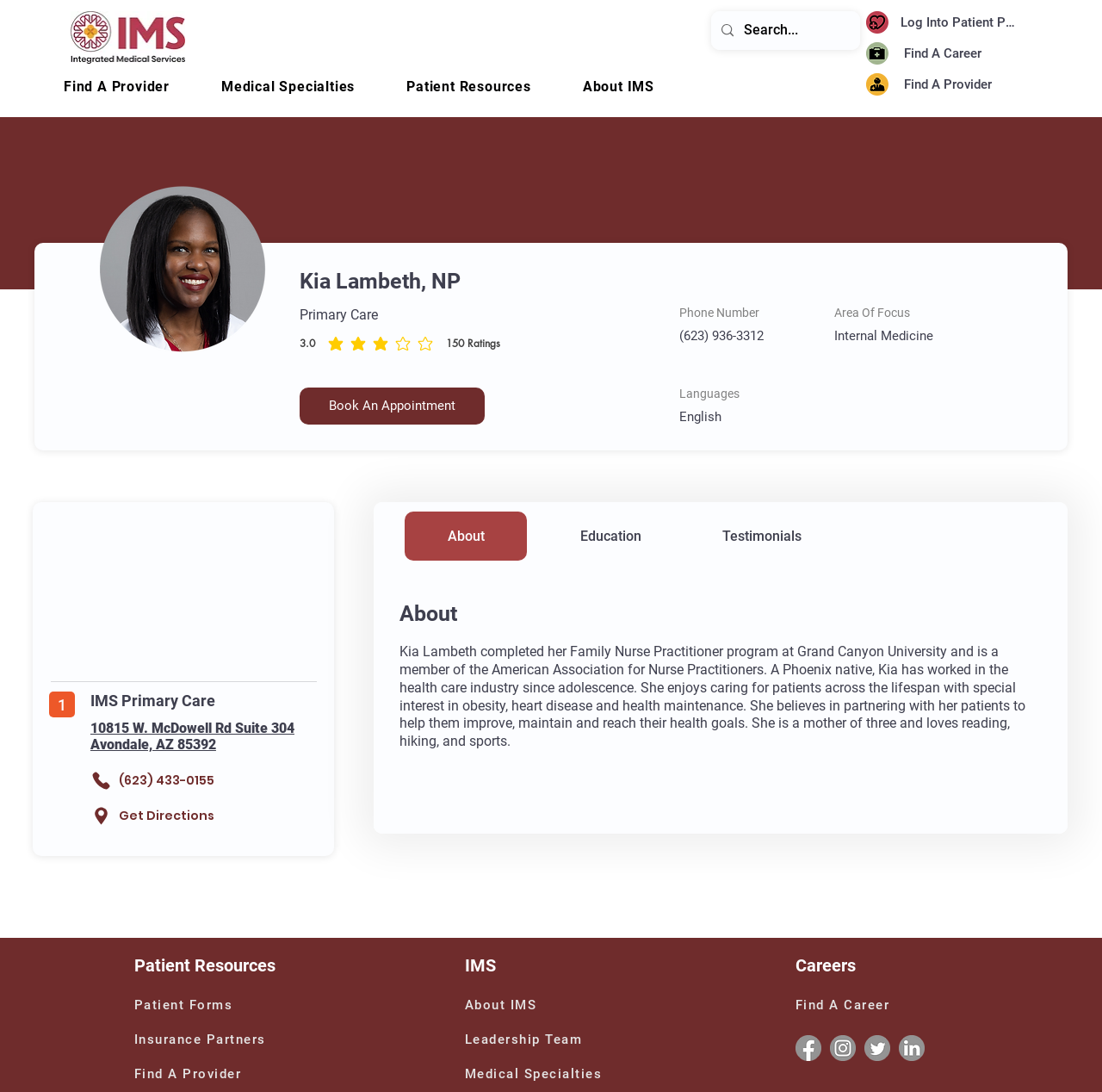Using the description "Medical Specialties", locate and provide the bounding box of the UI element.

[0.193, 0.064, 0.33, 0.095]